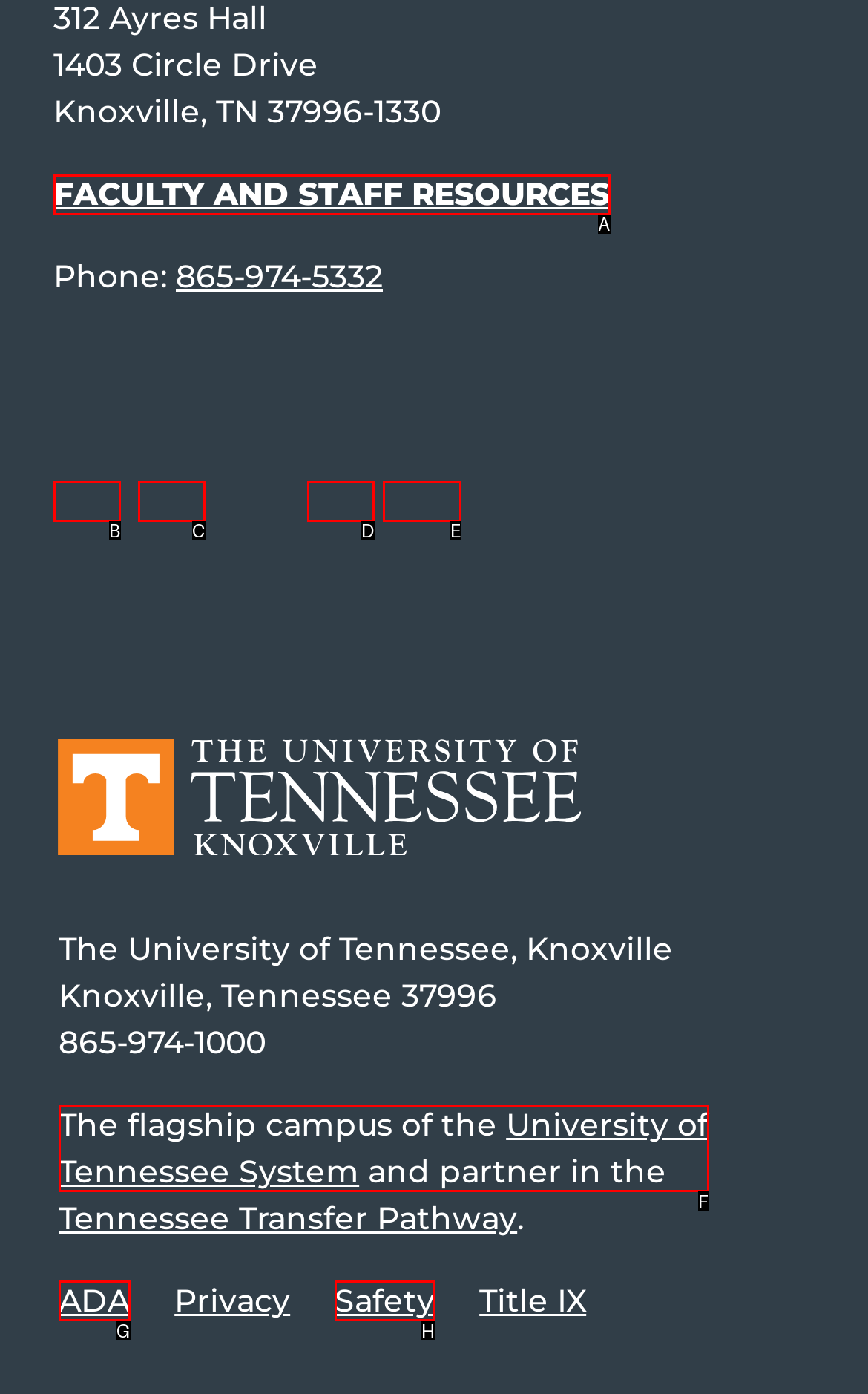Choose the UI element that best aligns with the description: Independent Clauses
Respond with the letter of the chosen option directly.

None